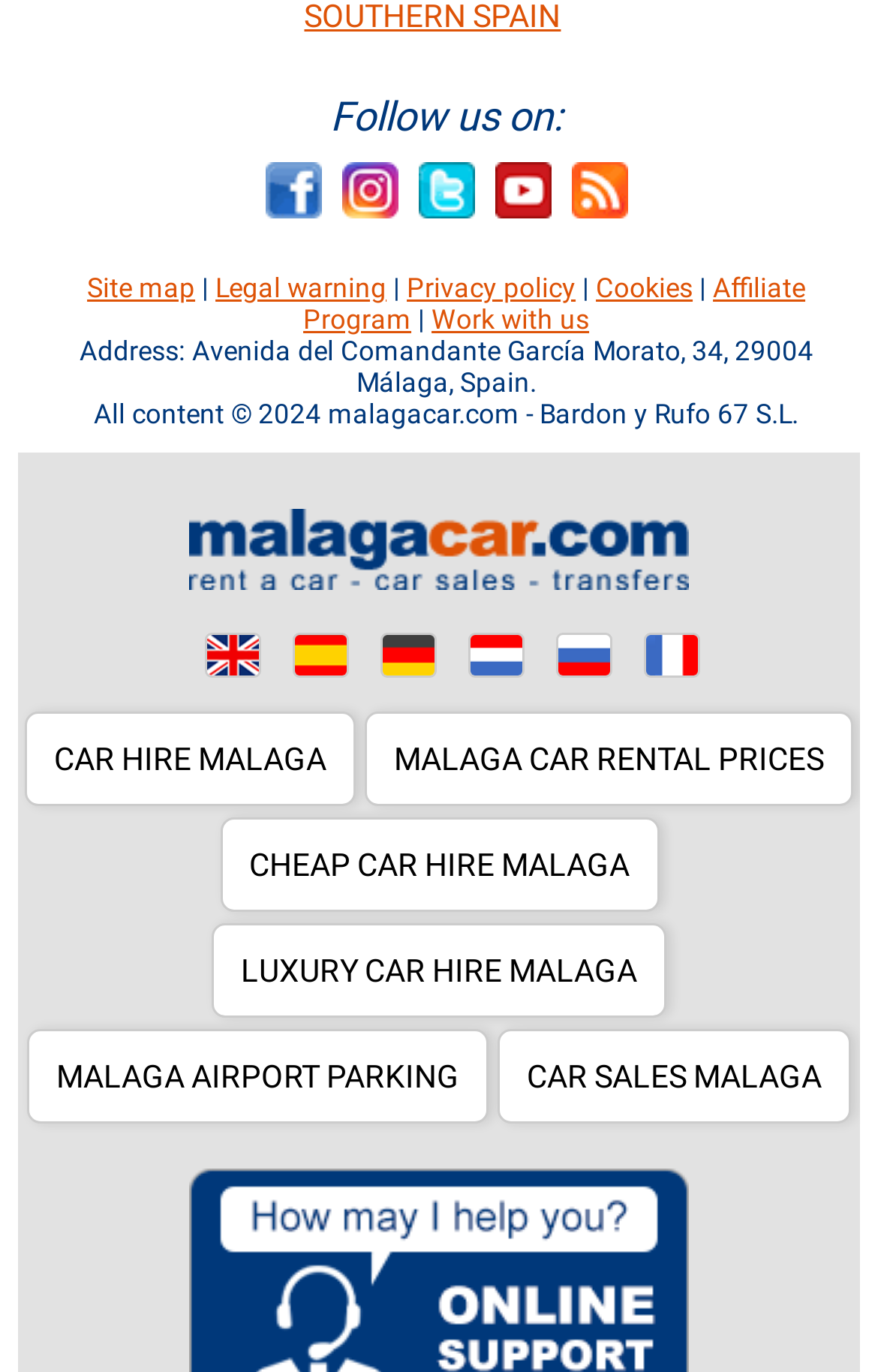What is the purpose of the link 'MALAGA AIRPORT PARKING'?
Please provide a detailed and thorough answer to the question.

I inferred the purpose of the link 'MALAGA AIRPORT PARKING' by looking at the text of the link, which suggests that it is related to parking services at Malaga airport.